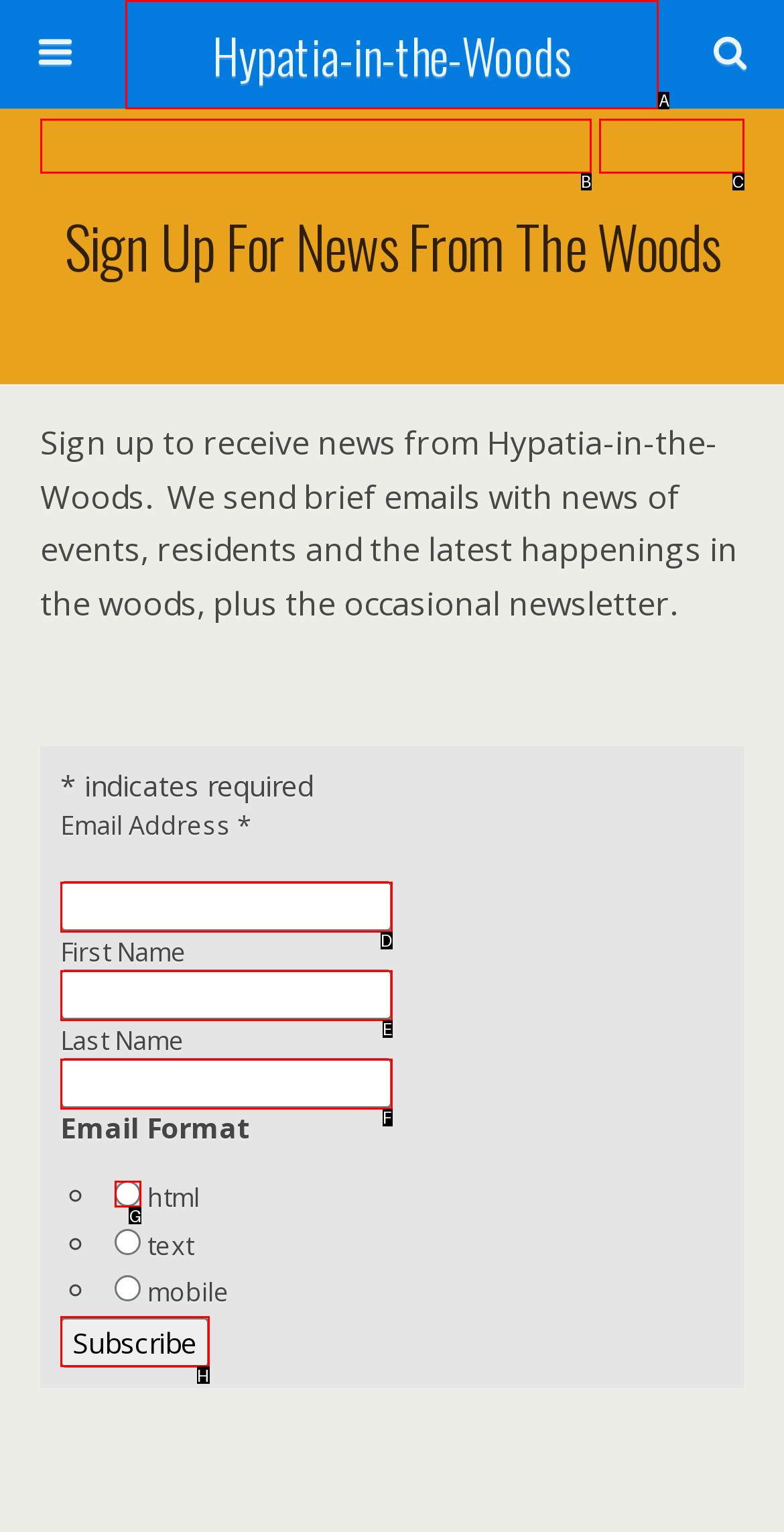Choose the HTML element to click for this instruction: Select the html email format Answer with the letter of the correct choice from the given options.

G